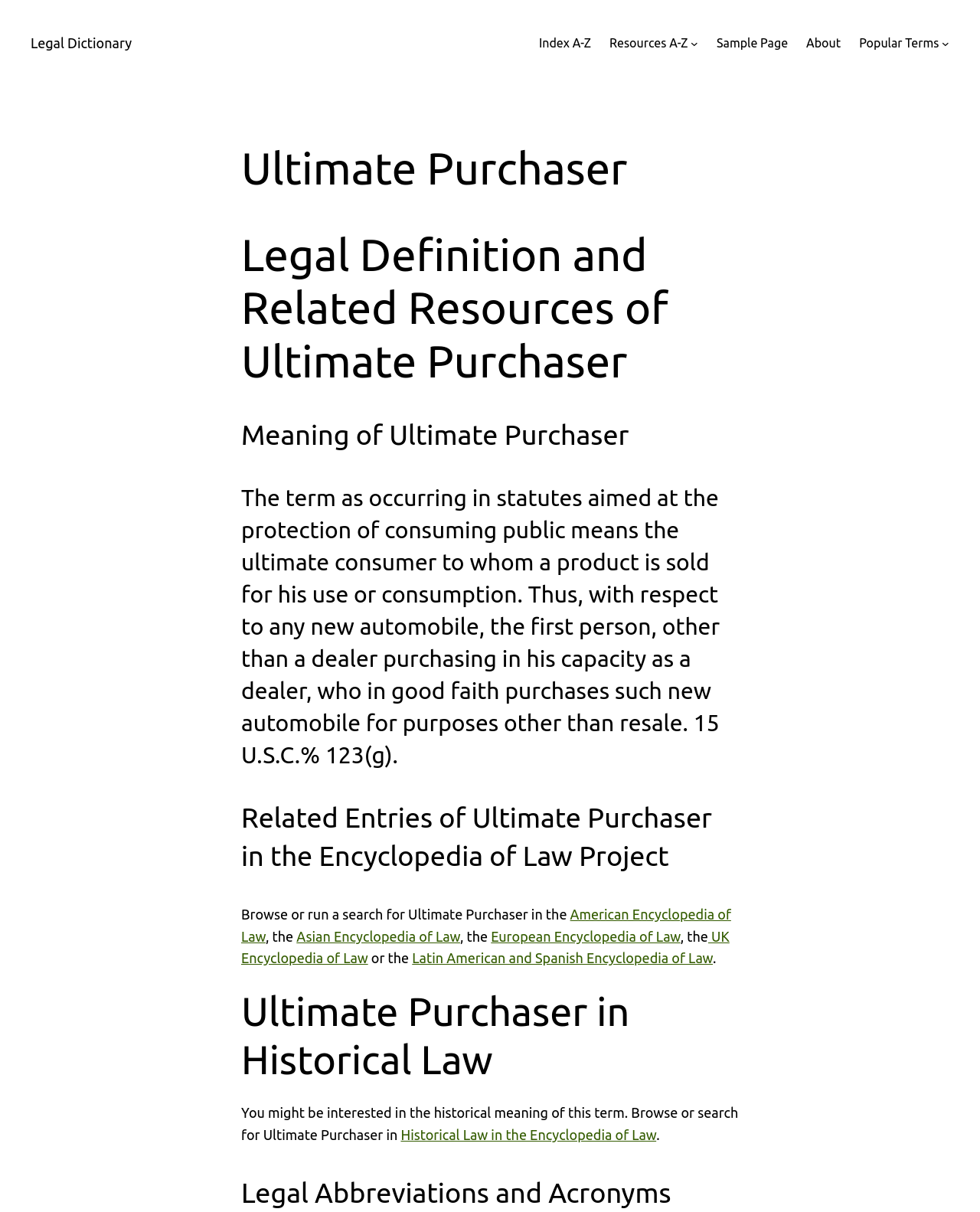Identify the bounding box coordinates for the UI element described by the following text: "American Encyclopedia of Law". Provide the coordinates as four float numbers between 0 and 1, in the format [left, top, right, bottom].

[0.246, 0.748, 0.746, 0.779]